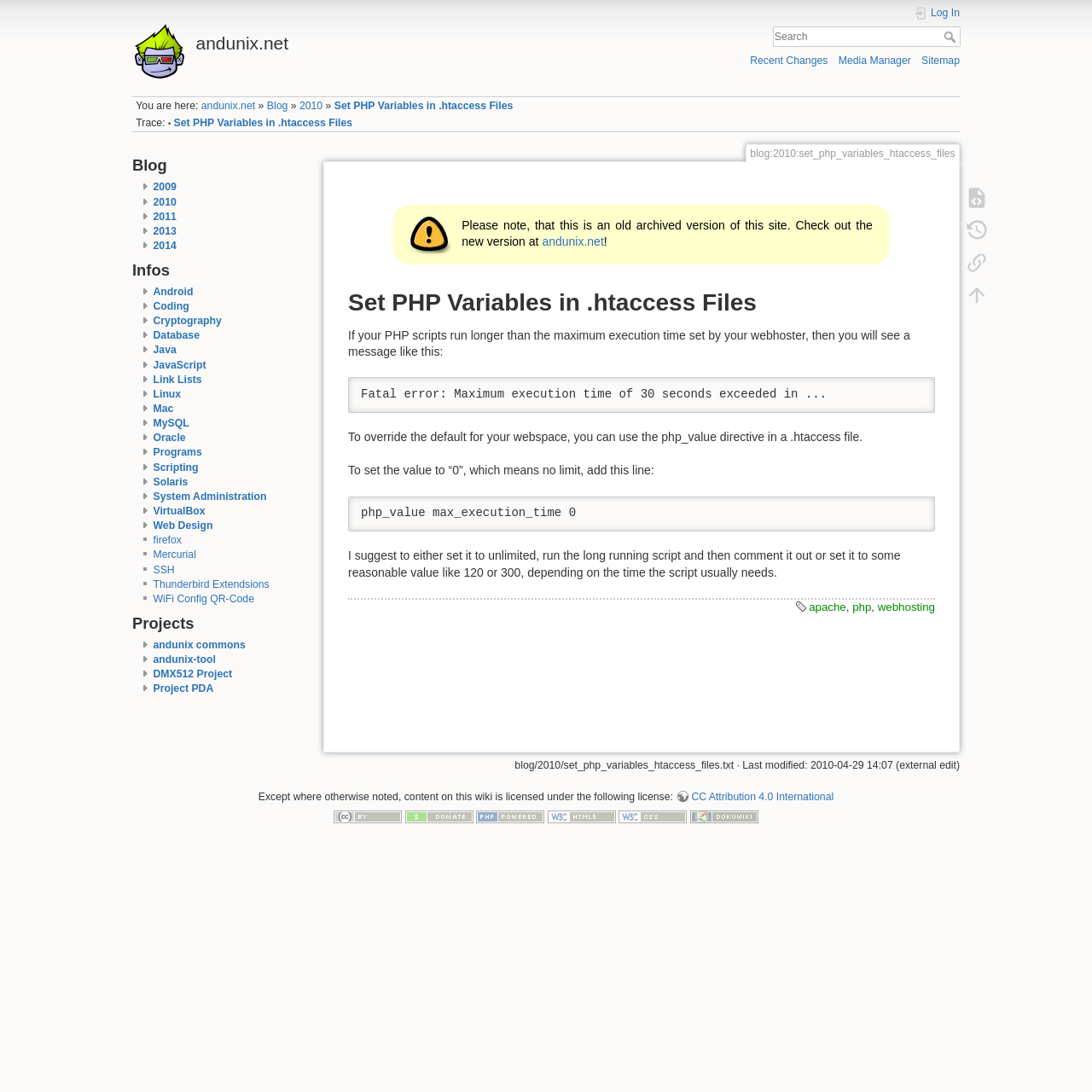Provide the bounding box coordinates of the HTML element this sentence describes: "Link Lists". The bounding box coordinates consist of four float numbers between 0 and 1, i.e., [left, top, right, bottom].

[0.14, 0.342, 0.185, 0.353]